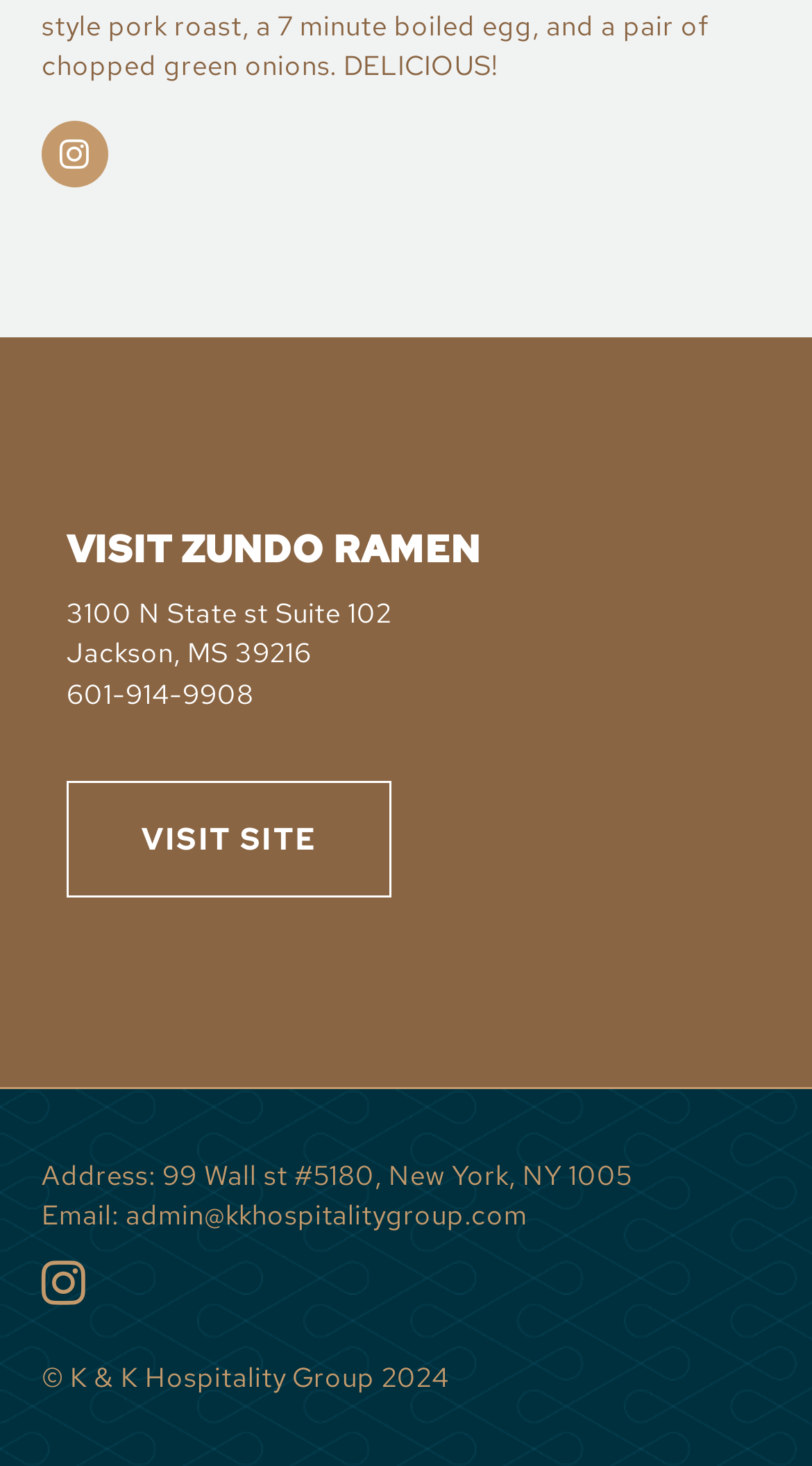Locate the bounding box of the UI element based on this description: "Follow Our Instagram". Provide four float numbers between 0 and 1 as [left, top, right, bottom].

[0.051, 0.858, 0.106, 0.892]